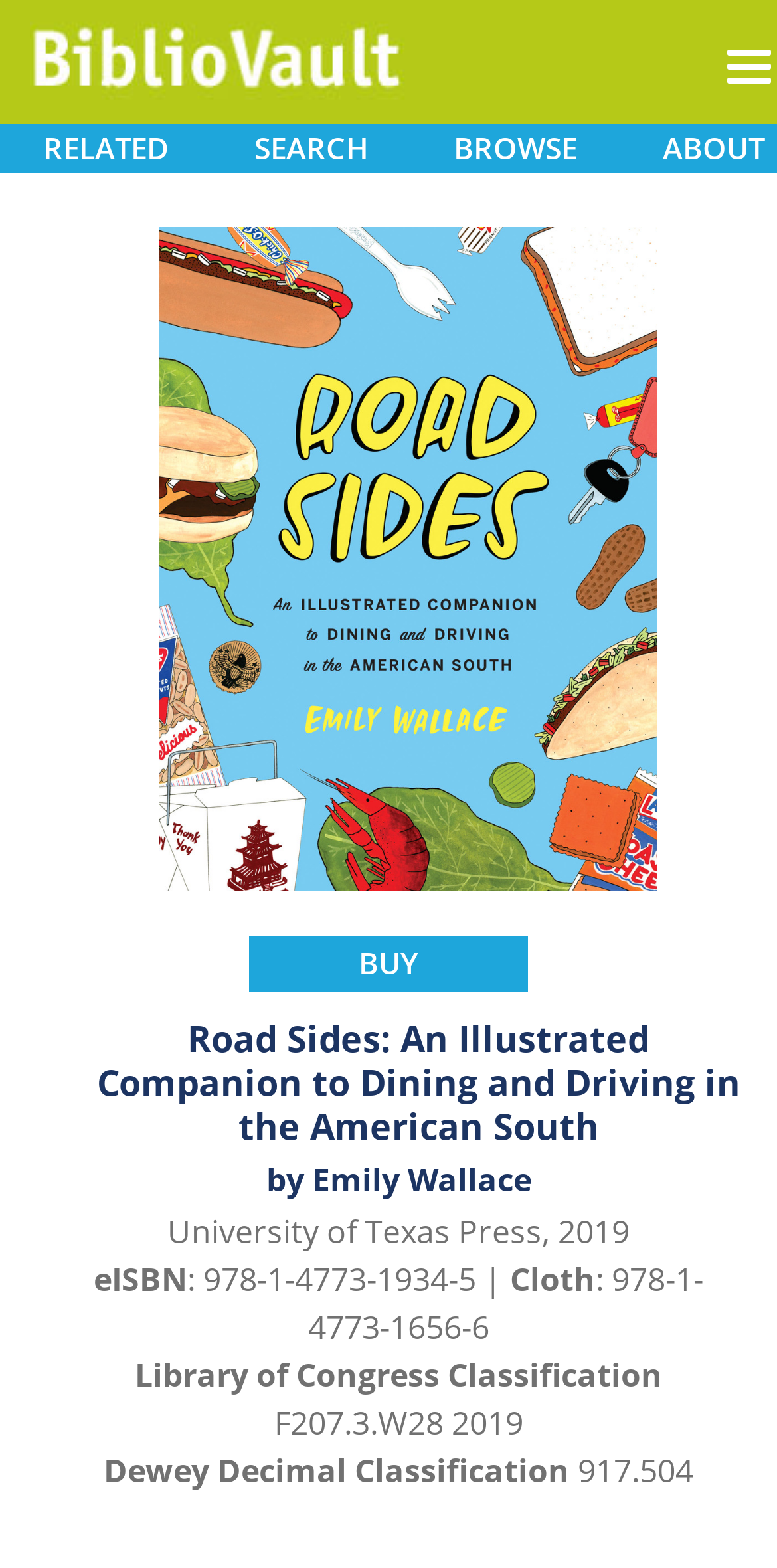What is the Dewey Decimal Classification of the book?
Please look at the screenshot and answer using one word or phrase.

917.504